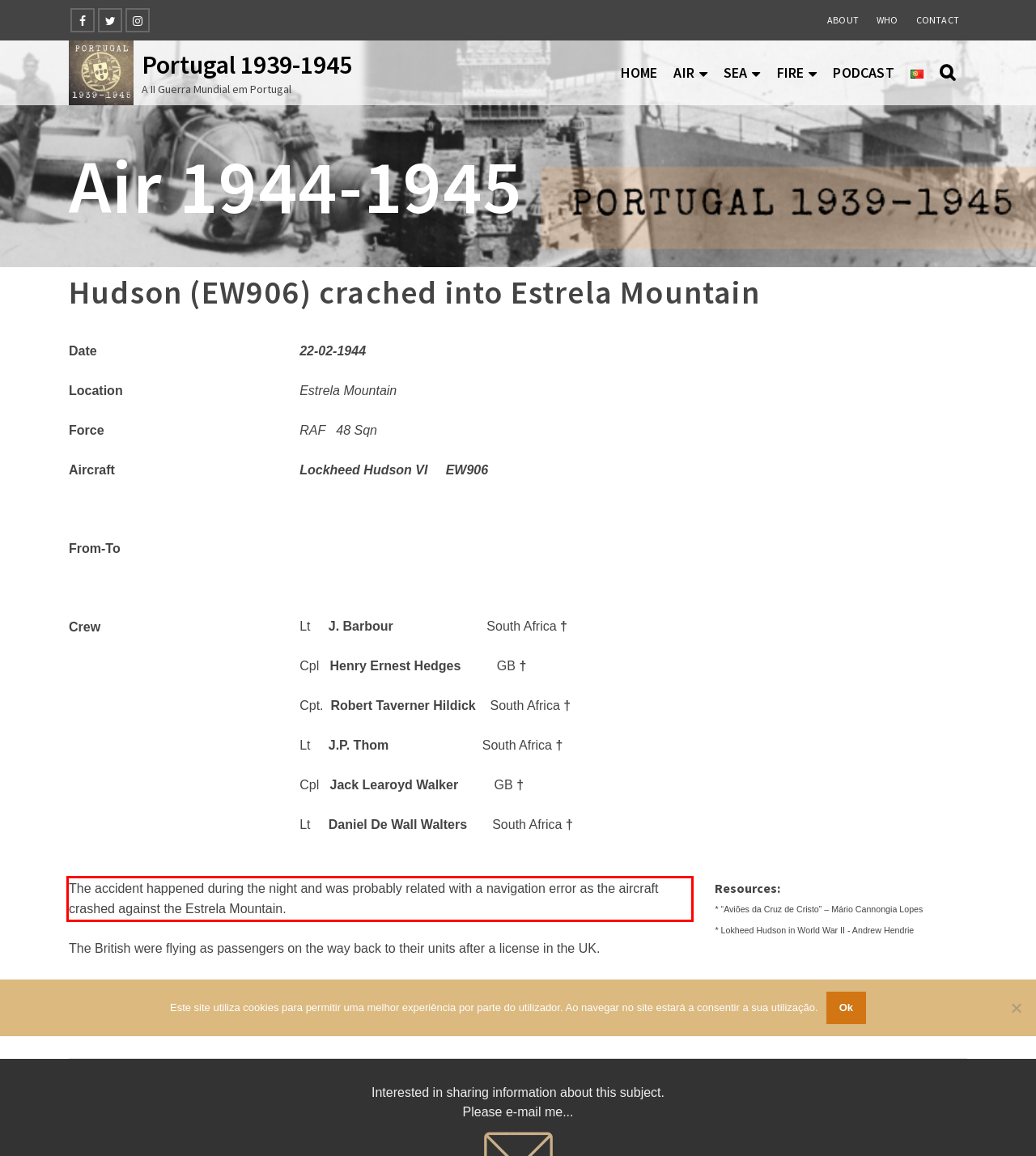Please look at the screenshot provided and find the red bounding box. Extract the text content contained within this bounding box.

The accident happened during the night and was probably related with a navigation error as the aircraft crashed against the Estrela Mountain.